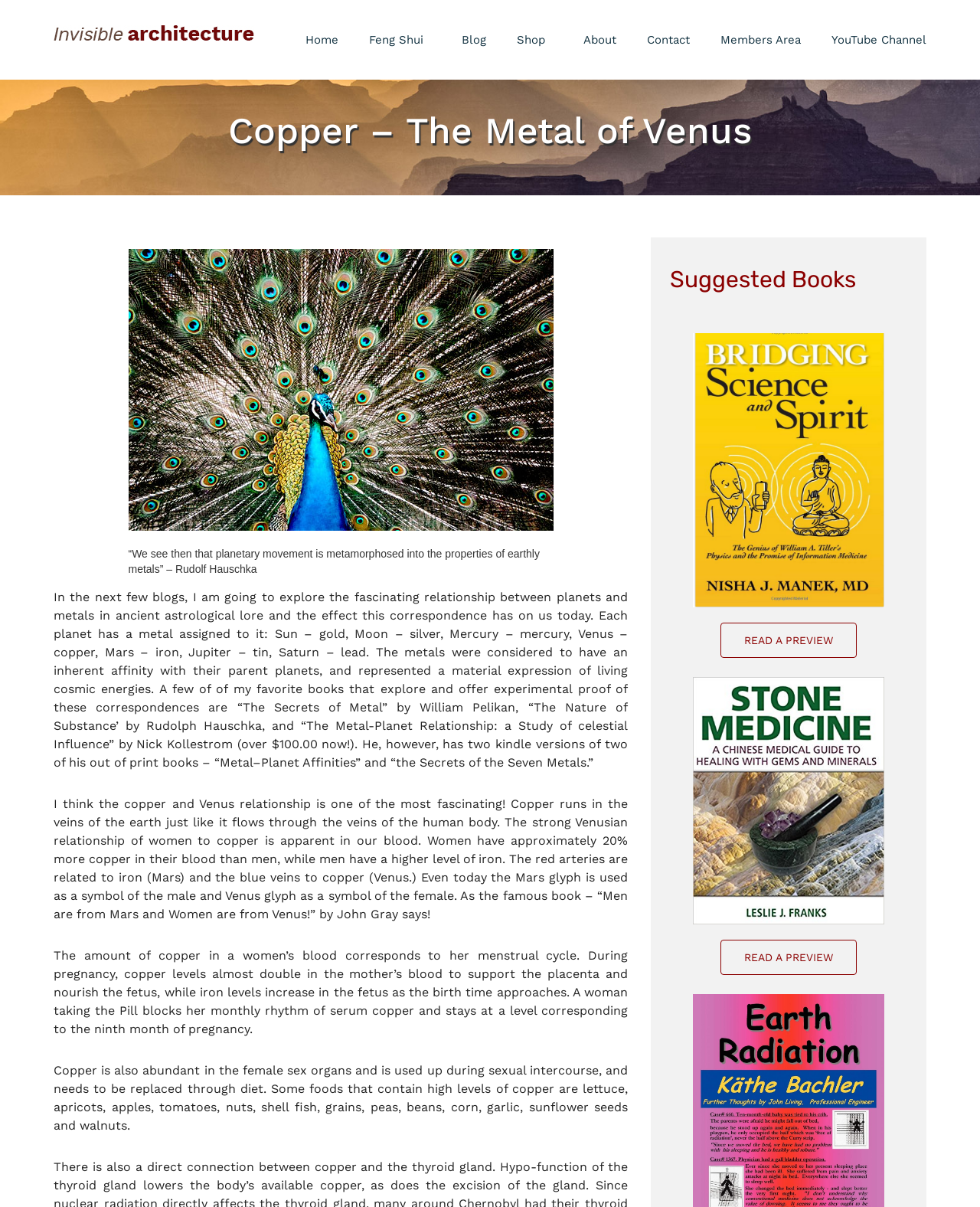Illustrate the webpage with a detailed description.

The webpage is about the metal copper and its relationship to the planet Venus. At the top left corner, there is a logo image, and next to it, there are several navigation links, including "Home", "Feng Shui", "Blog", "Shop", "About", "Contact", "Members Area", and "YouTube Channel". 

Below the navigation links, there is a banner image that spans the entire width of the page. 

The main content of the page starts with a heading that reads "Copper – The Metal of Venus". Below the heading, there is a figure with an image of copper and a caption that quotes Rudolf Hauschka. 

The main text of the page is divided into three paragraphs. The first paragraph introduces the concept of planetary movement and its relation to earthly metals, citing ancient astrological lore. The second paragraph focuses on the relationship between copper and Venus, explaining how copper is abundant in the human body, particularly in women's blood, and its connection to the menstrual cycle. The third paragraph discusses the importance of copper in the female sex organs and its presence in various foods.

To the right of the main text, there is a section with a heading "Suggested Books". This section contains two images and two links to "READ A PREVIEW".